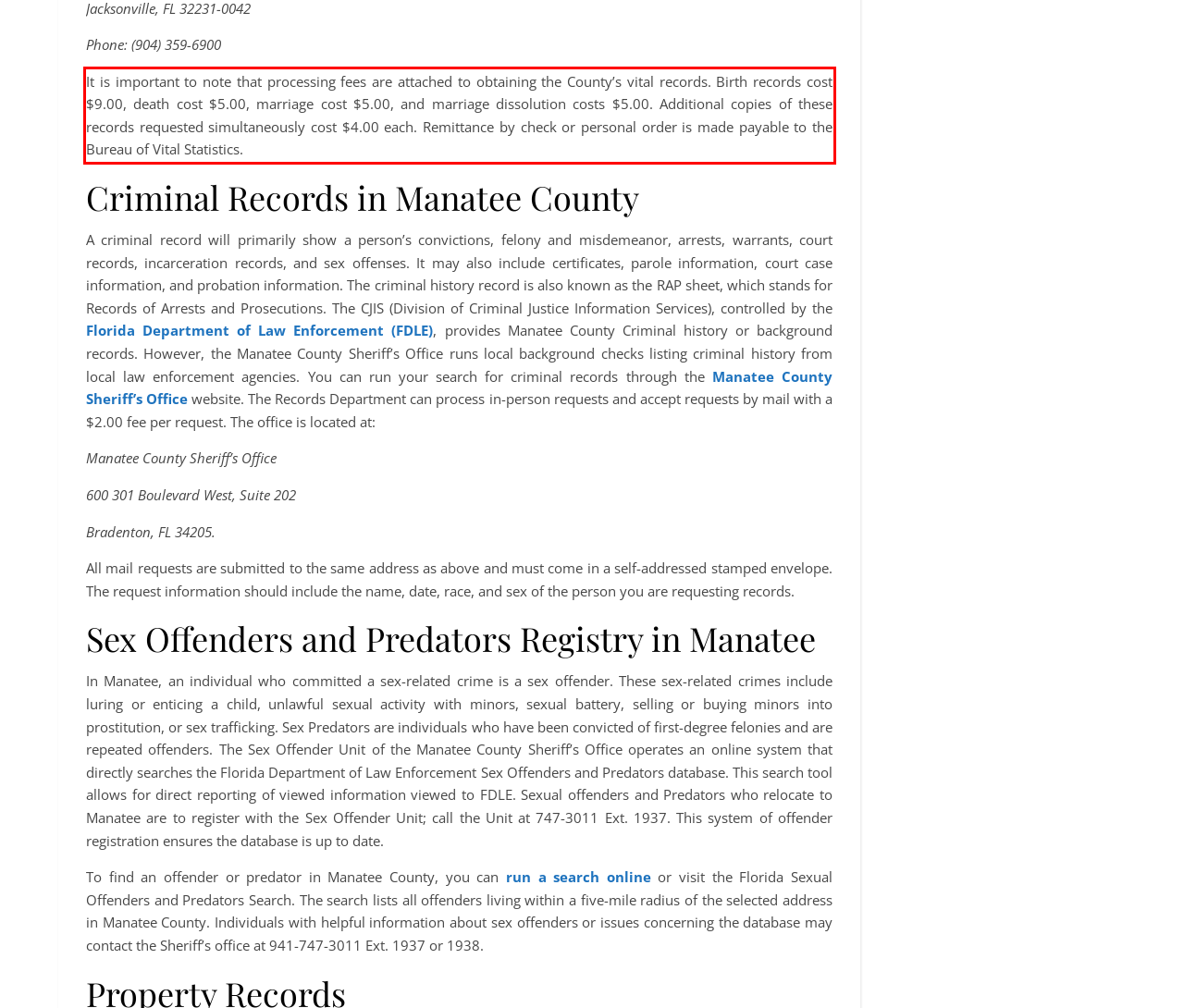Please extract the text content within the red bounding box on the webpage screenshot using OCR.

It is important to note that processing fees are attached to obtaining the County’s vital records. Birth records cost $9.00, death cost $5.00, marriage cost $5.00, and marriage dissolution costs $5.00. Additional copies of these records requested simultaneously cost $4.00 each. Remittance by check or personal order is made payable to the Bureau of Vital Statistics.